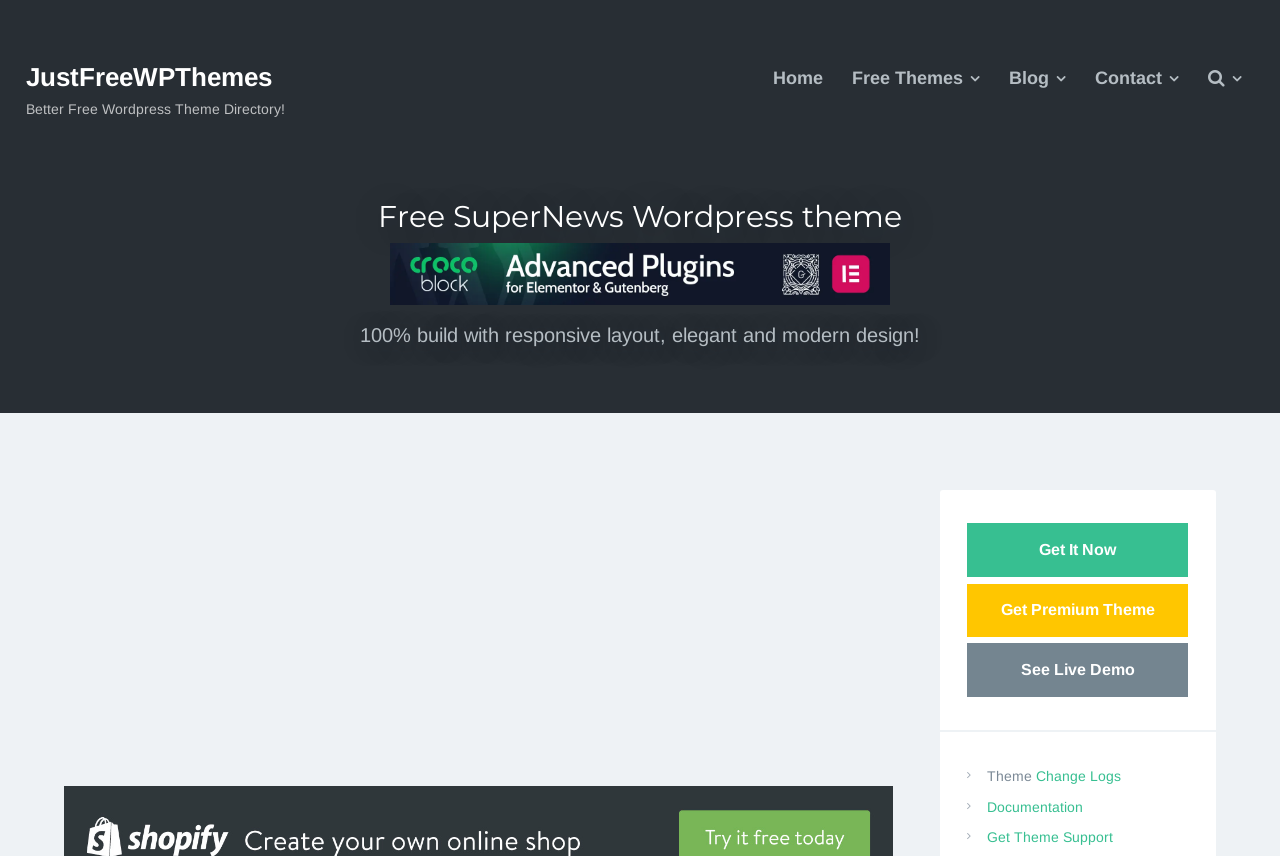Identify the bounding box coordinates of the section that should be clicked to achieve the task described: "Get theme support".

[0.771, 0.969, 0.87, 0.987]